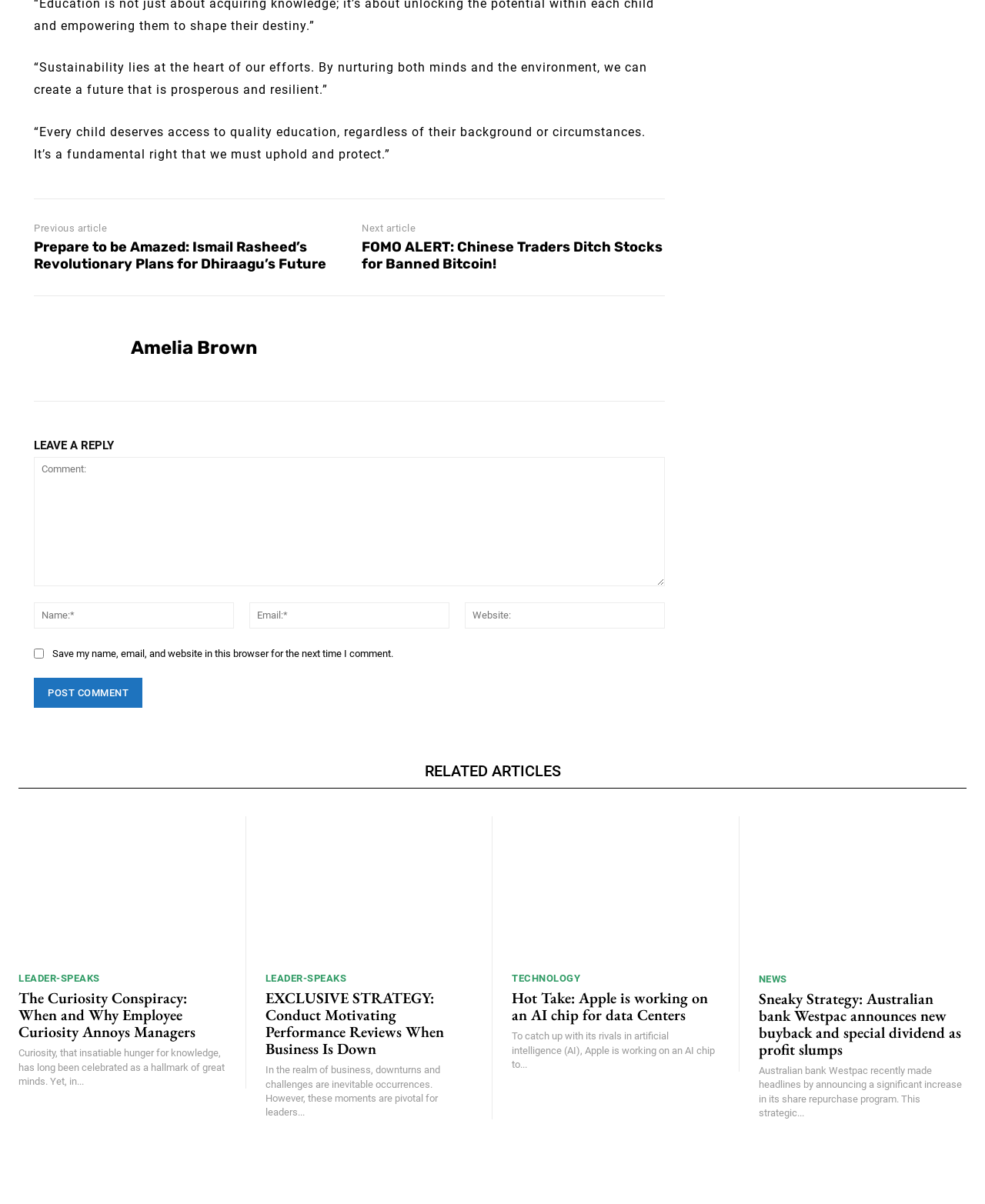Find the bounding box coordinates of the clickable element required to execute the following instruction: "Click on the 'Amelia Brown' author link". Provide the coordinates as four float numbers between 0 and 1, i.e., [left, top, right, bottom].

[0.034, 0.259, 0.109, 0.32]